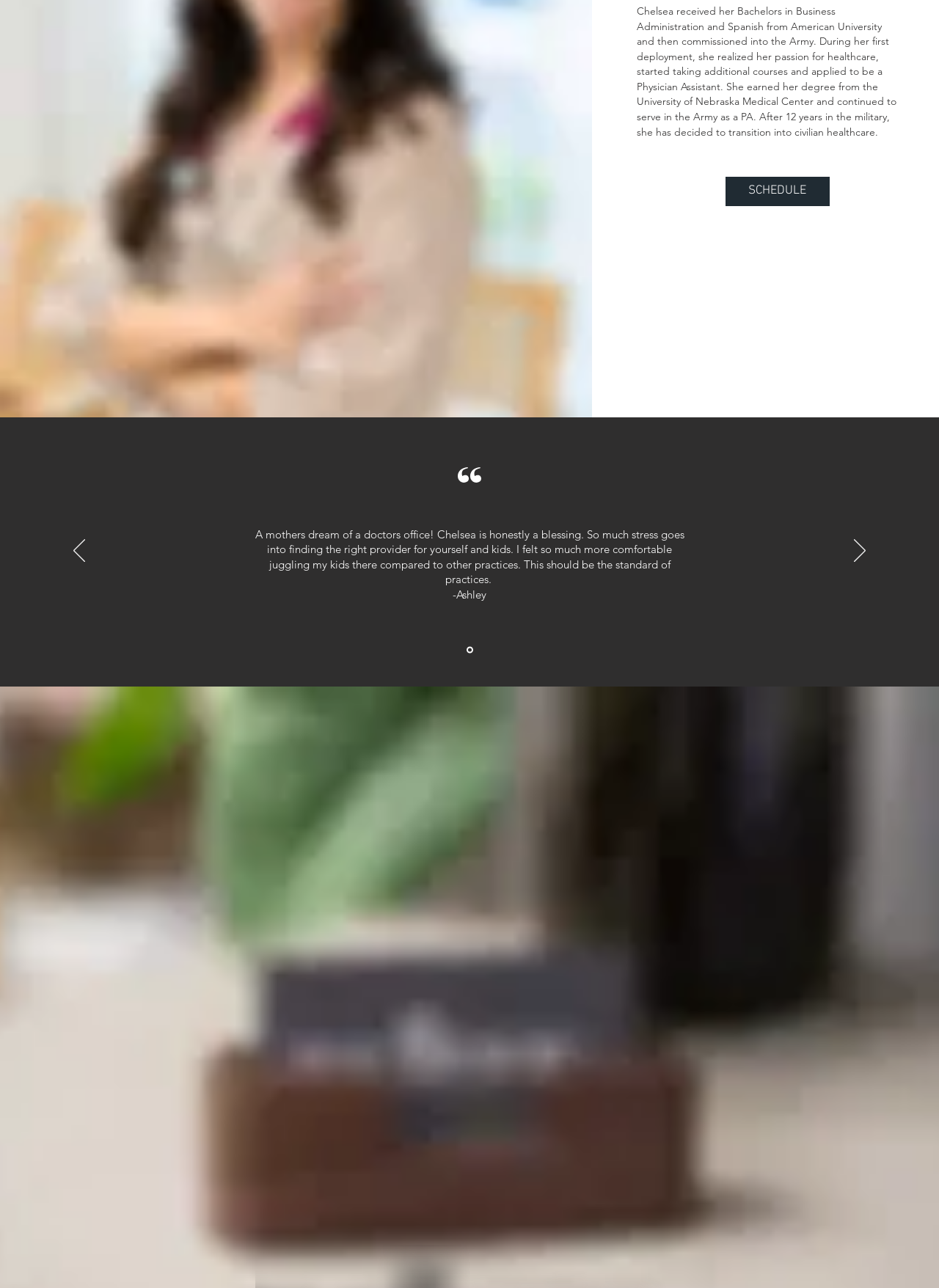Find the bounding box coordinates of the clickable element required to execute the following instruction: "Click the SCHEDULE link". Provide the coordinates as four float numbers between 0 and 1, i.e., [left, top, right, bottom].

[0.772, 0.137, 0.883, 0.16]